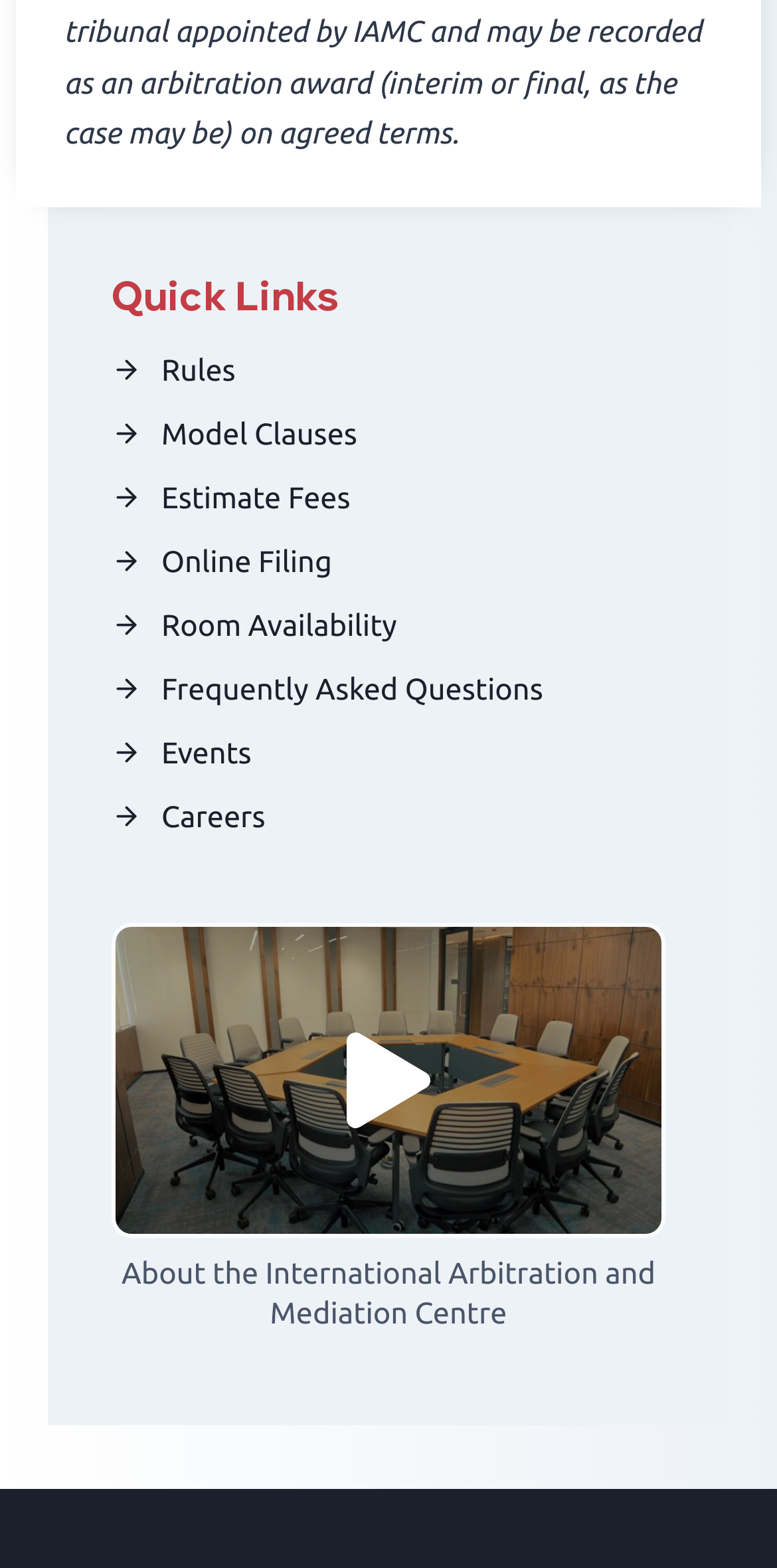Highlight the bounding box coordinates of the element you need to click to perform the following instruction: "Play the video."

[0.149, 0.591, 0.851, 0.787]